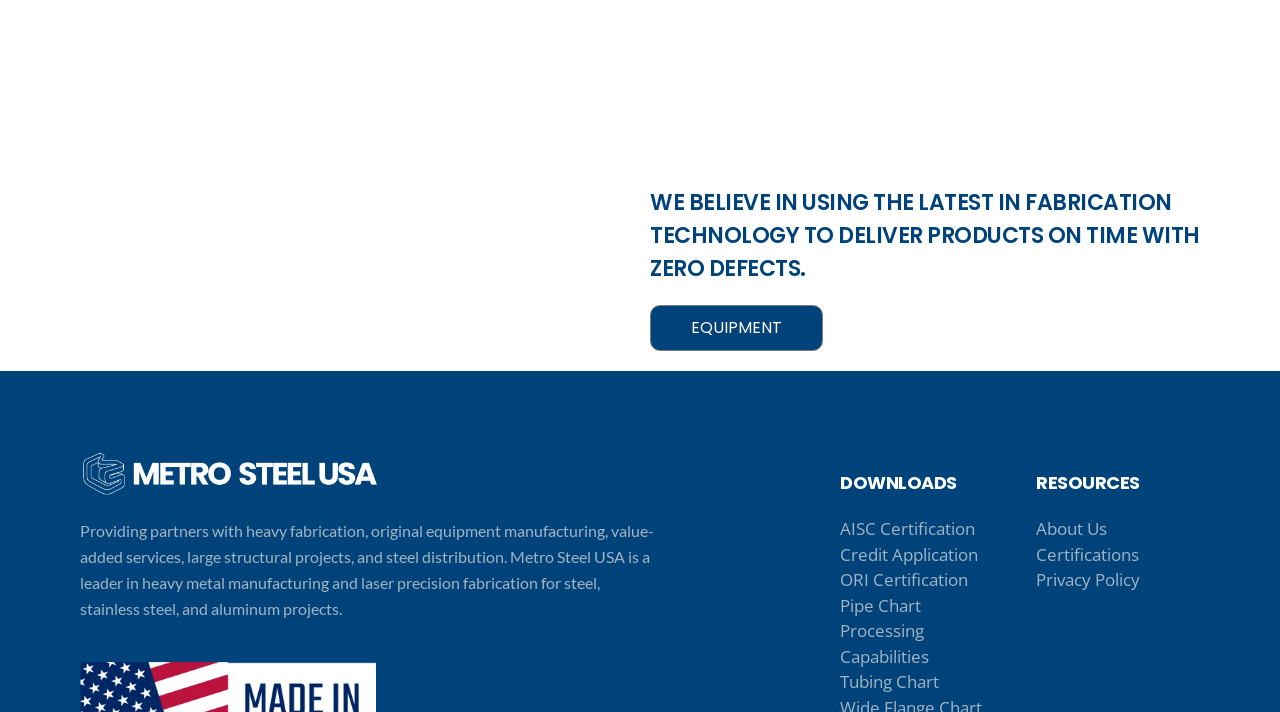Identify the bounding box coordinates for the UI element described as: "Certifications".

[0.809, 0.761, 0.937, 0.797]